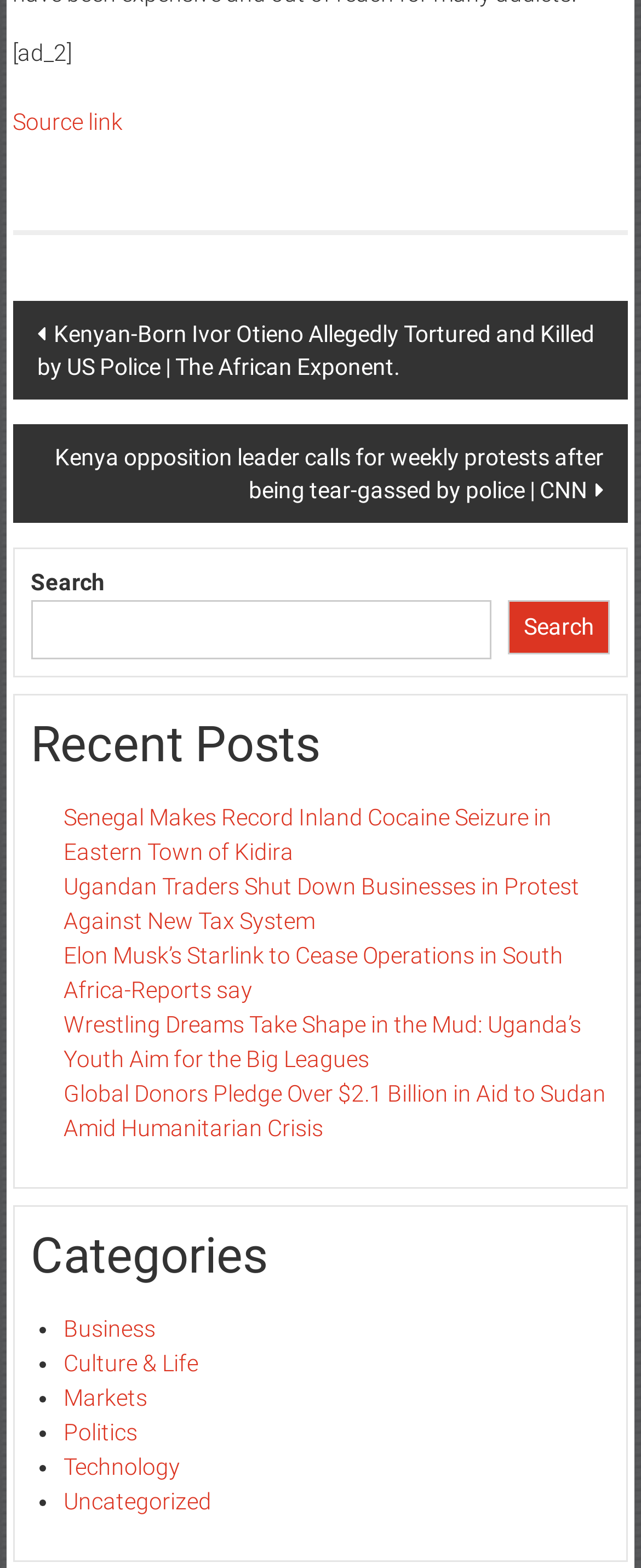Can you find the bounding box coordinates of the area I should click to execute the following instruction: "Read the news about Elon Musk’s Starlink"?

[0.099, 0.601, 0.879, 0.64]